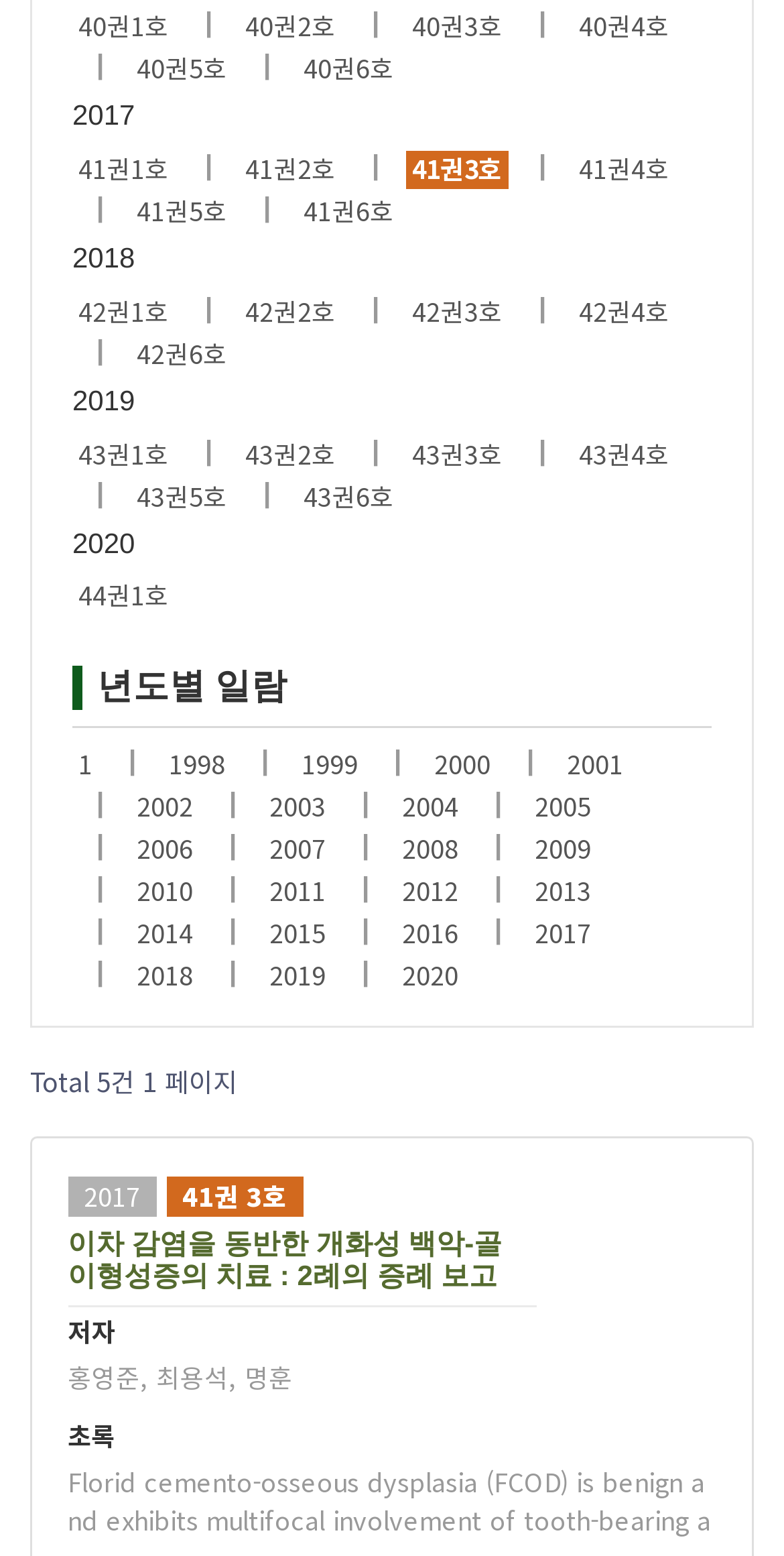Answer the question in one word or a short phrase:
How many pages are there in total?

1